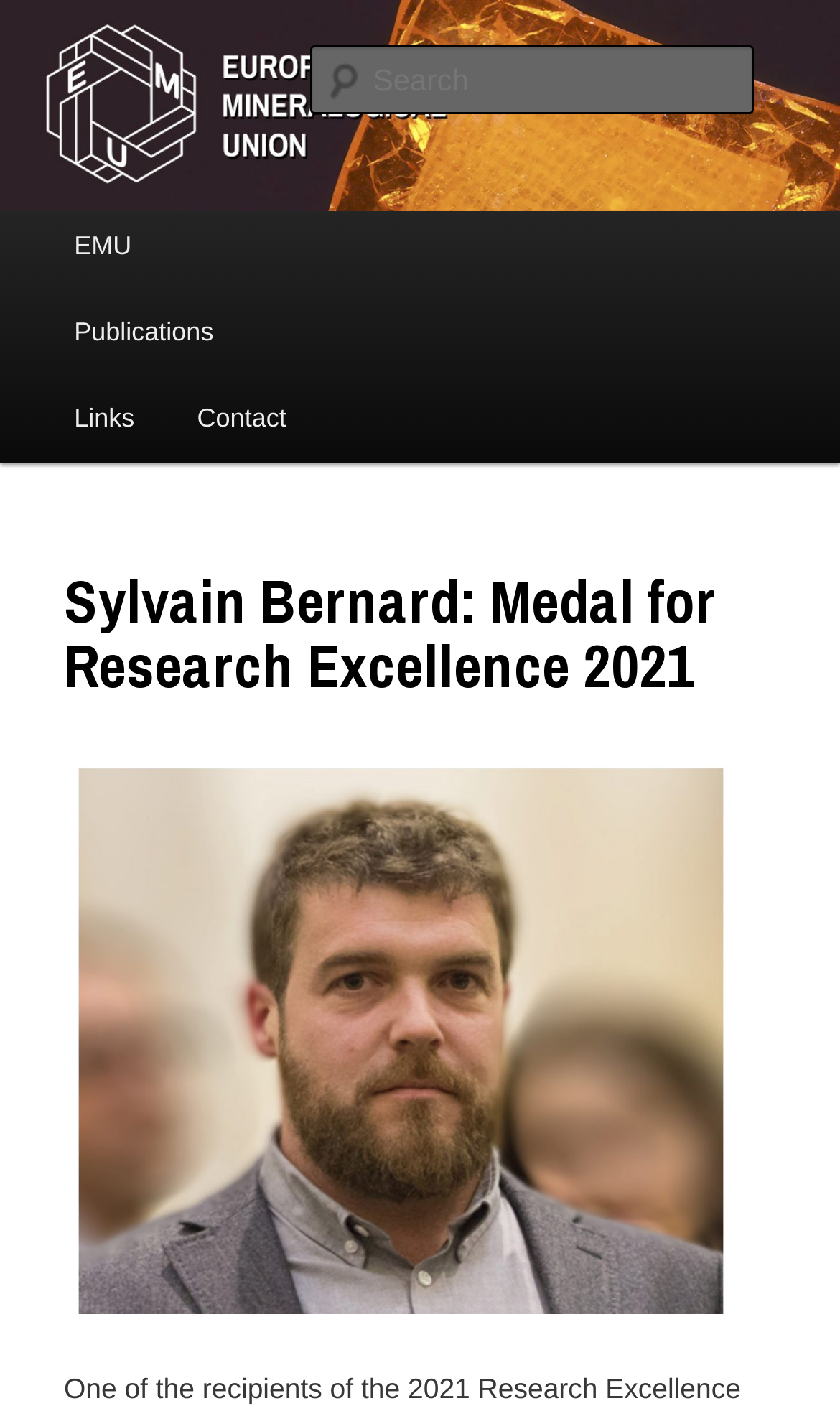Determine the coordinates of the bounding box for the clickable area needed to execute this instruction: "Go to the contact page".

[0.197, 0.269, 0.378, 0.33]